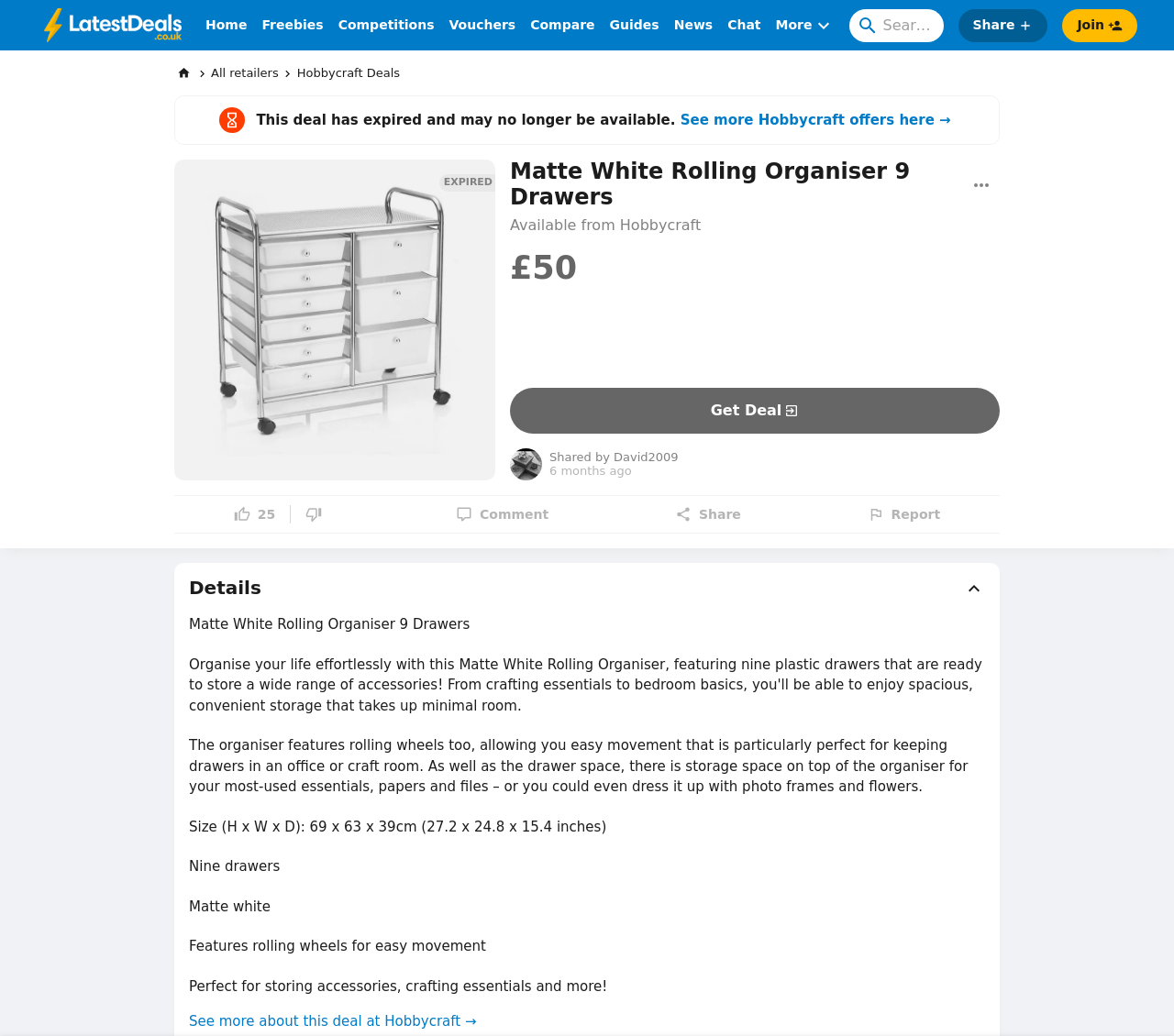Detail the webpage's structure and highlights in your description.

This webpage is about a product, the Matte White Rolling Organiser 9 Drawers, available at Hobbycraft for £50. At the top, there is a navigation menu with links to Home, Freebies, Competitions, Vouchers, Compare, Guides, News, and Chat. On the right side of the navigation menu, there is a search box and a button to join or log in.

Below the navigation menu, there is a section dedicated to the product. It features a large image of the organiser and a heading with the product name. The product description is provided in a paragraph, highlighting its features, such as rolling wheels, storage space on top, and nine drawers. Additional details about the product, including its size, color, and features, are listed below the description.

On the right side of the product section, there is a button to get the deal, and below it, information about the deal, including the fact that it has expired and may no longer be available. There is also a link to see more Hobbycraft offers and a button to share the deal.

Further down the page, there are buttons to like, dislike, comment, share, and report the deal. The webpage also displays information about the user who shared the deal, David2009, and the date it was shared, six months ago.

At the bottom of the page, there is a button to see more details about the deal at Hobbycraft.